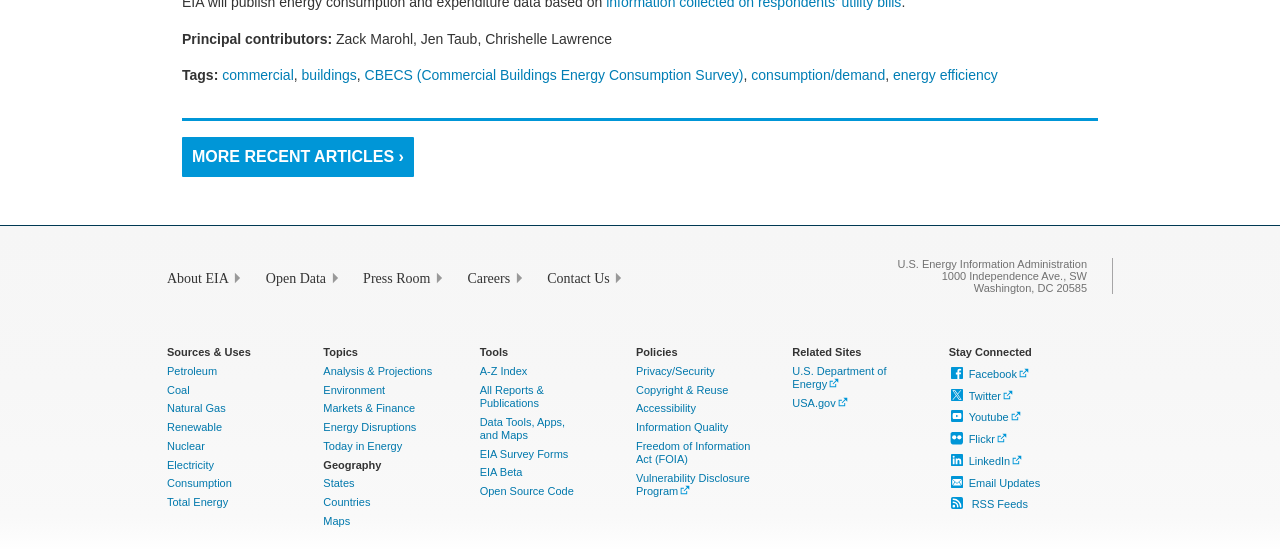Please determine the bounding box coordinates of the element's region to click for the following instruction: "Learn about energy efficiency".

[0.698, 0.122, 0.78, 0.151]